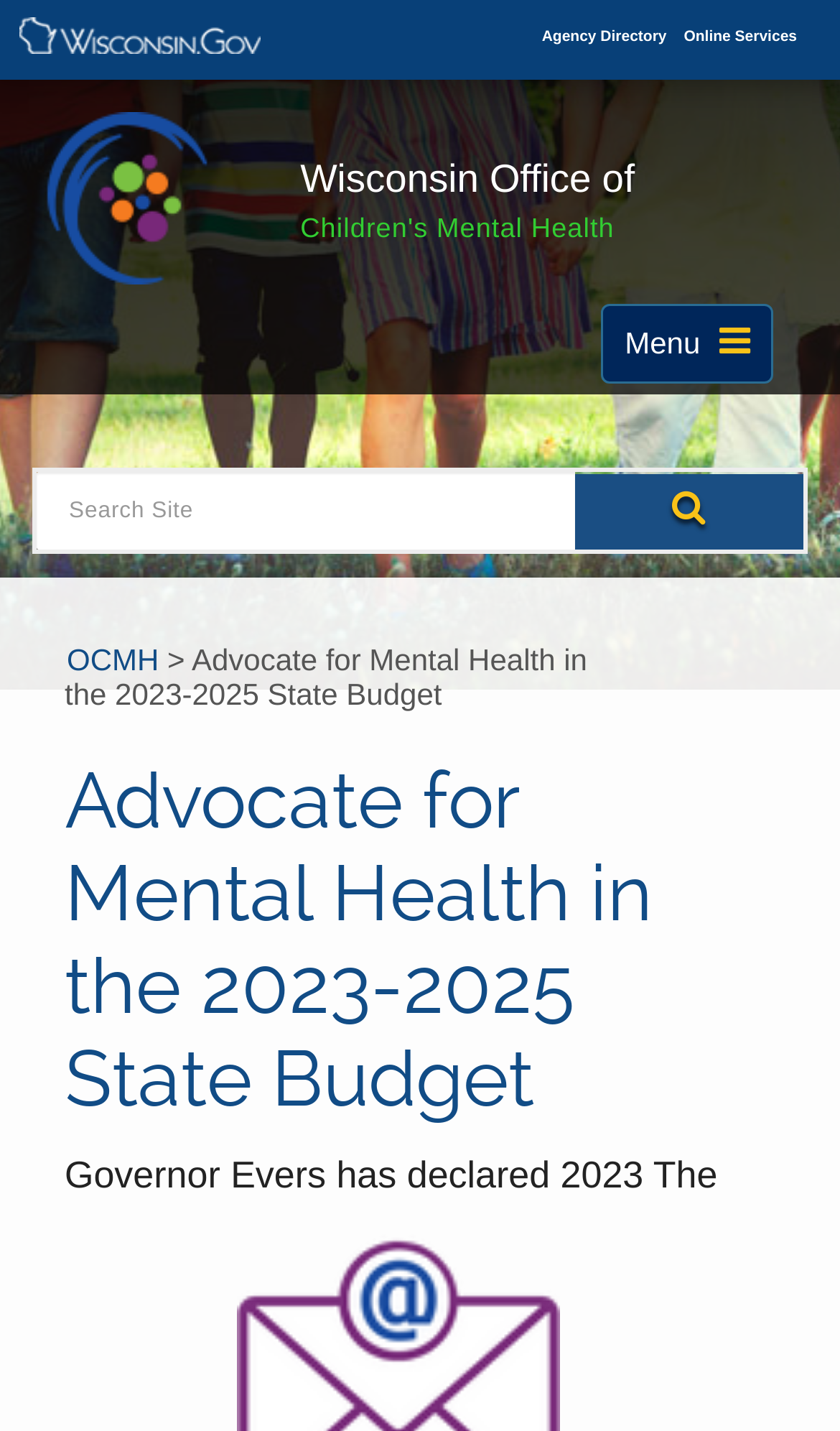Is there a way to skip navigation links?
Please provide a comprehensive answer based on the information in the image.

I found a link element with the text 'Skip Navigation Links', which suggests that users can skip over the navigation links if they want to. This is likely intended to improve accessibility for users with disabilities.